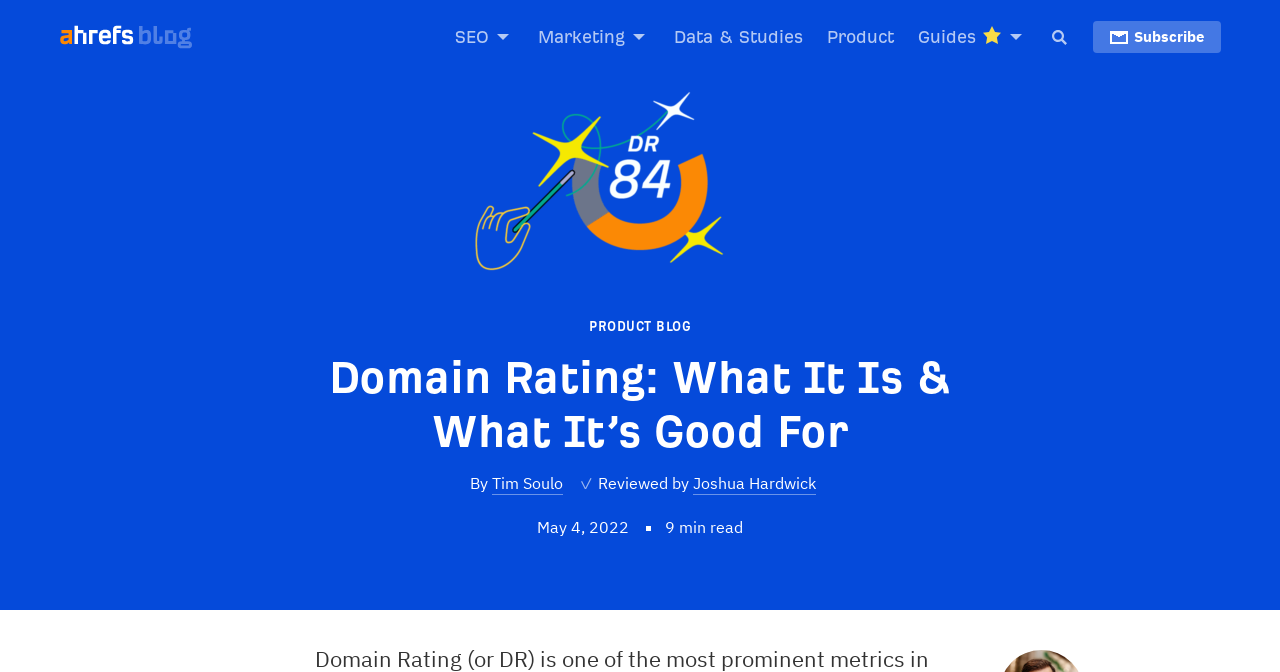Respond with a single word or phrase to the following question: What is the author of the article?

Tim Soulo